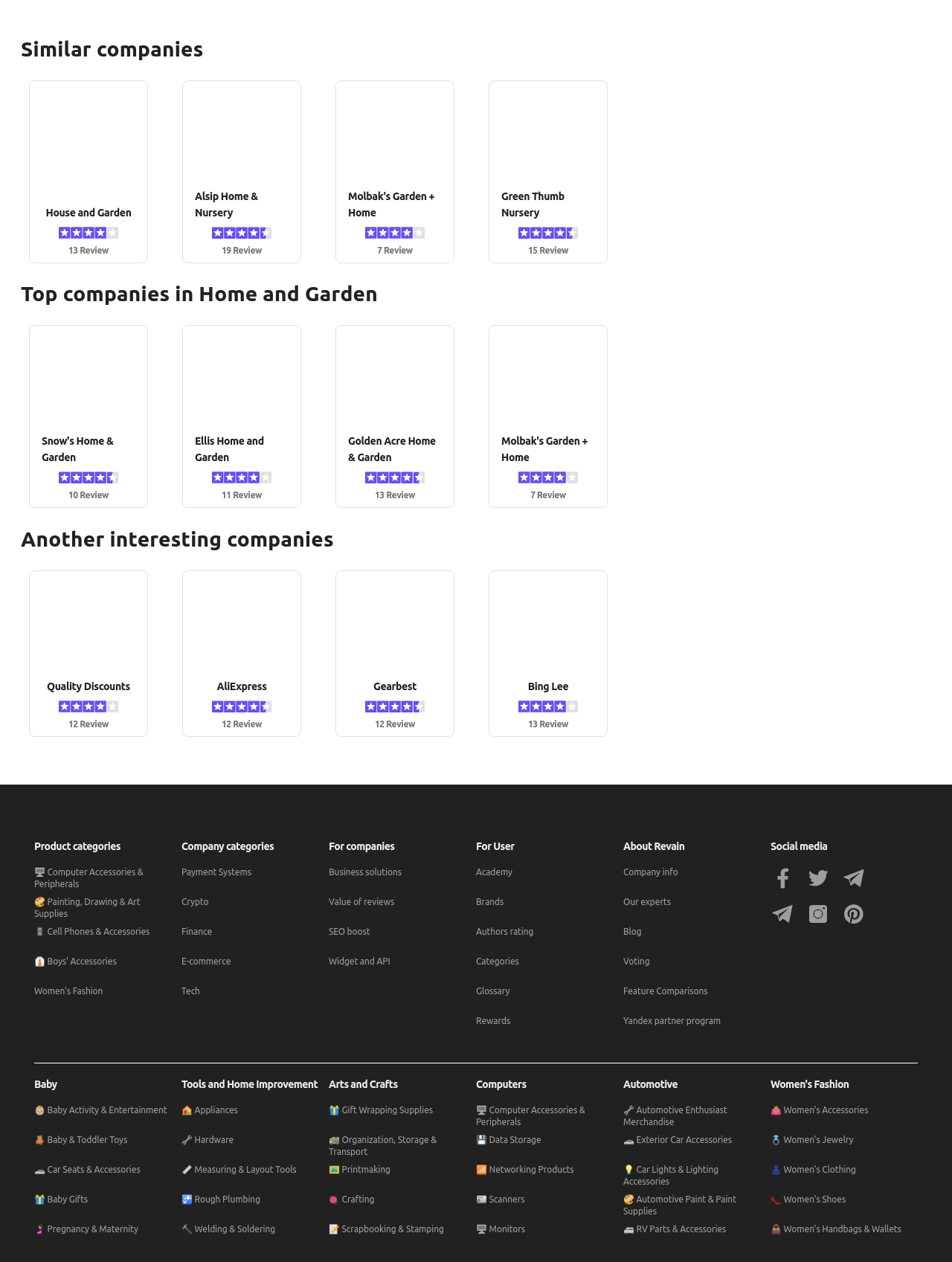Identify the bounding box coordinates of the specific part of the webpage to click to complete this instruction: "Visit the 'House and Garden' company page".

[0.03, 0.064, 0.155, 0.209]